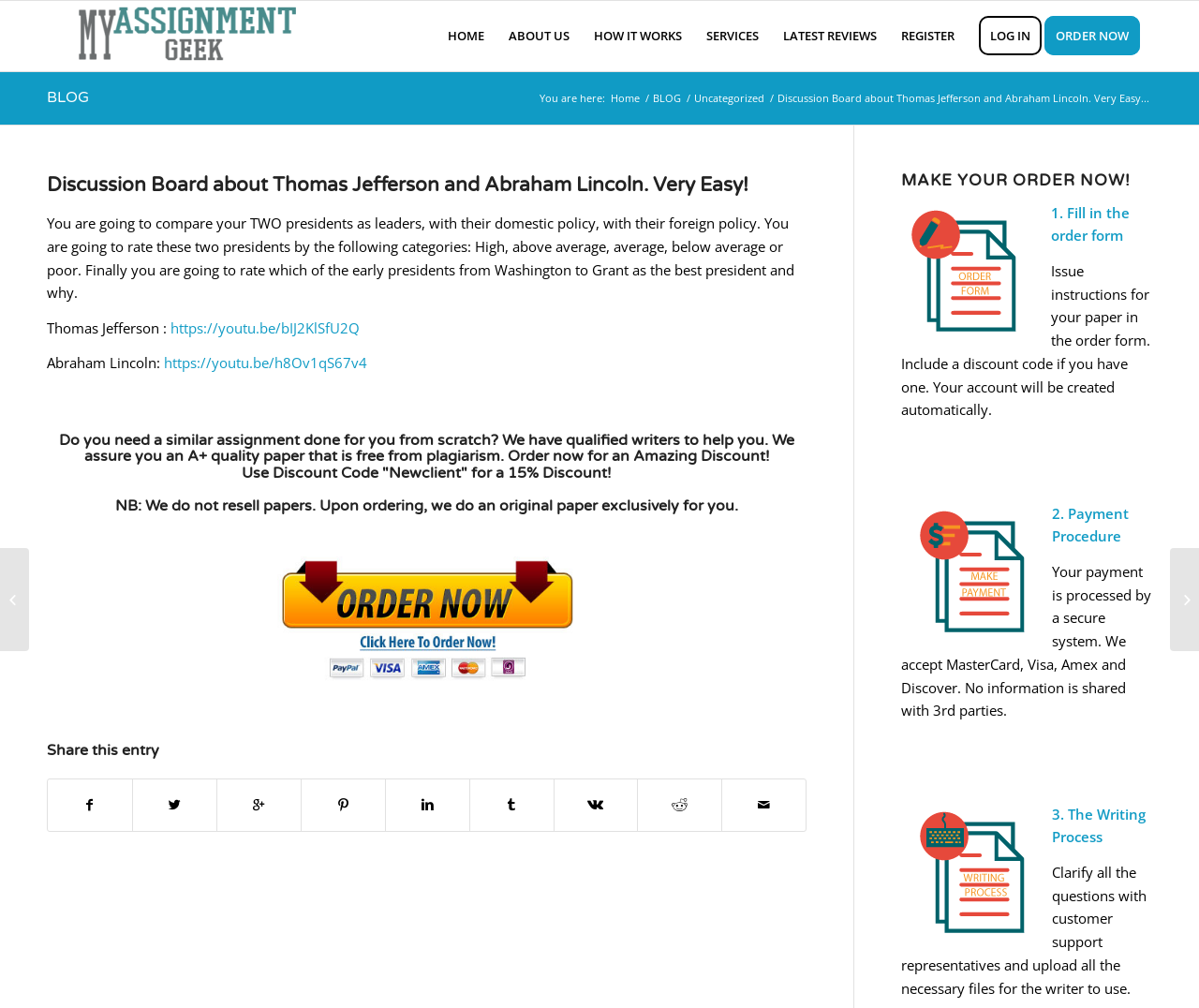Predict the bounding box coordinates of the UI element that matches this description: "LATEST REVIEWS". The coordinates should be in the format [left, top, right, bottom] with each value between 0 and 1.

[0.643, 0.001, 0.741, 0.071]